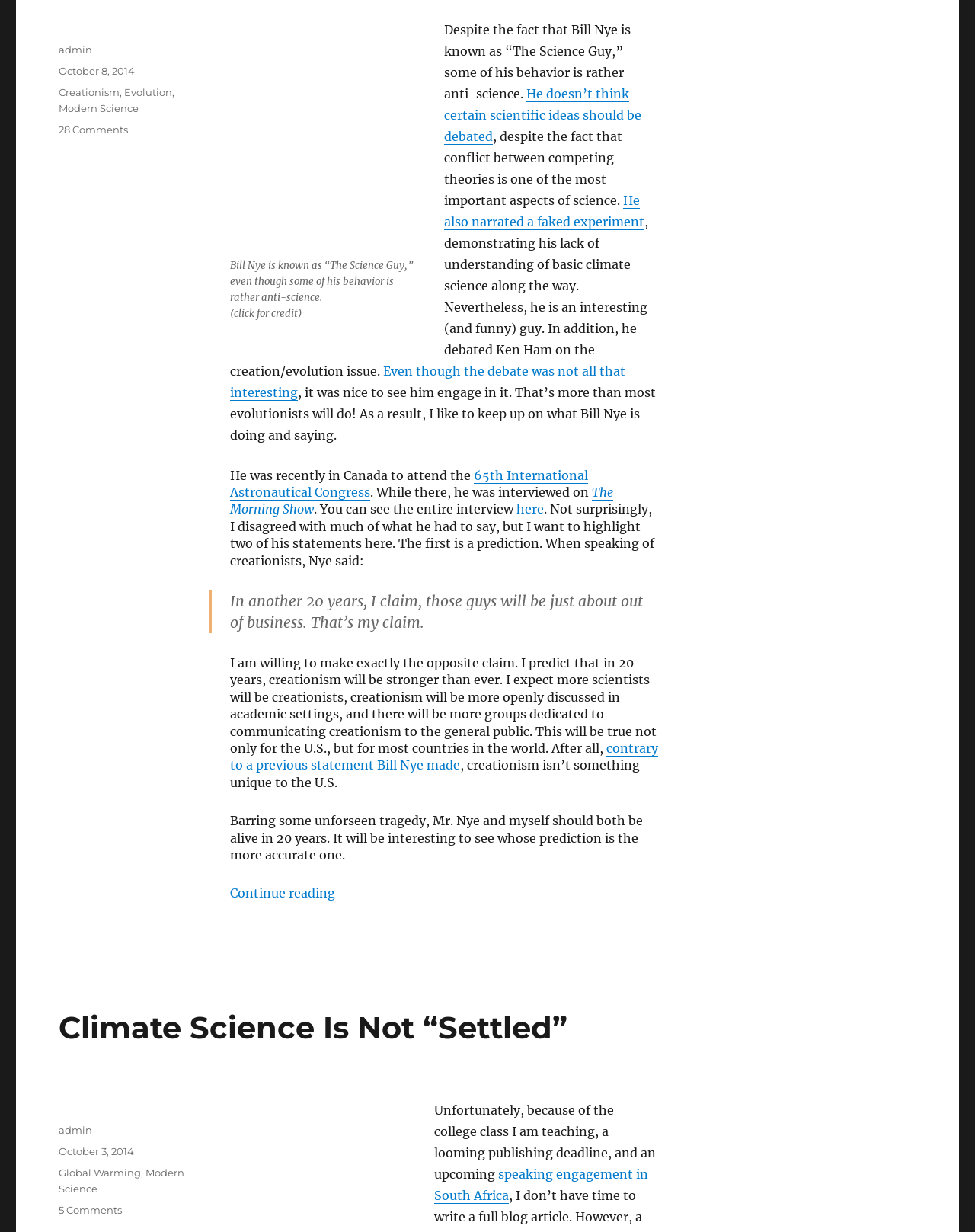Determine the bounding box coordinates of the element that should be clicked to execute the following command: "Check the comments on Bill Nye Makes a Prediction".

[0.06, 0.1, 0.131, 0.11]